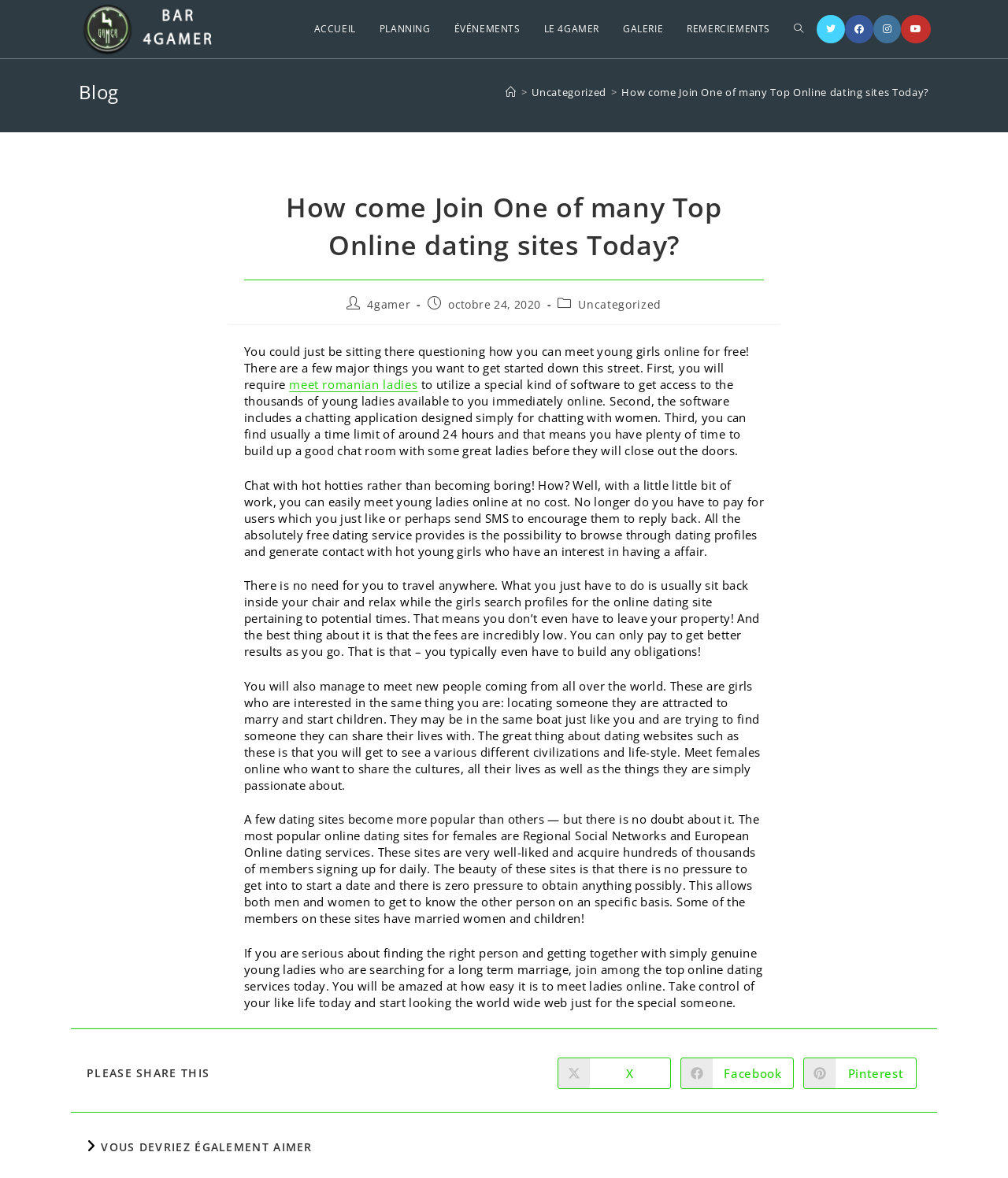Using the format (top-left x, top-left y, bottom-right x, bottom-right y), and given the element description, identify the bounding box coordinates within the screenshot: Uncategorized

[0.574, 0.252, 0.654, 0.265]